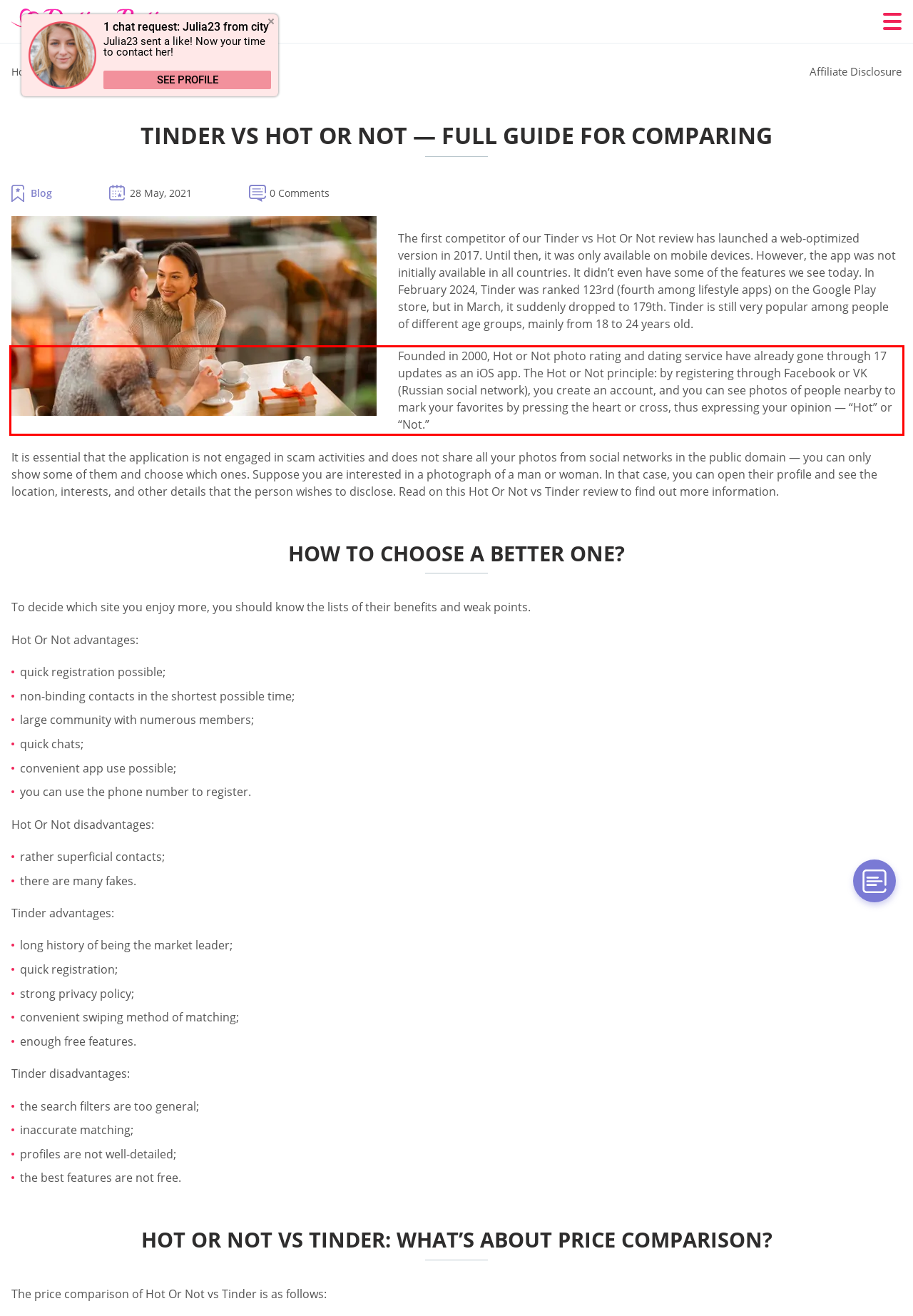Please perform OCR on the text content within the red bounding box that is highlighted in the provided webpage screenshot.

Founded in 2000, Hot or Not photo rating and dating service have already gone through 17 updates as an iOS app. The Hot or Not principle: by registering through Facebook or VK (Russian social network), you create an account, and you can see photos of people nearby to mark your favorites by pressing the heart or cross, thus expressing your opinion — “Hot” or “Not.”